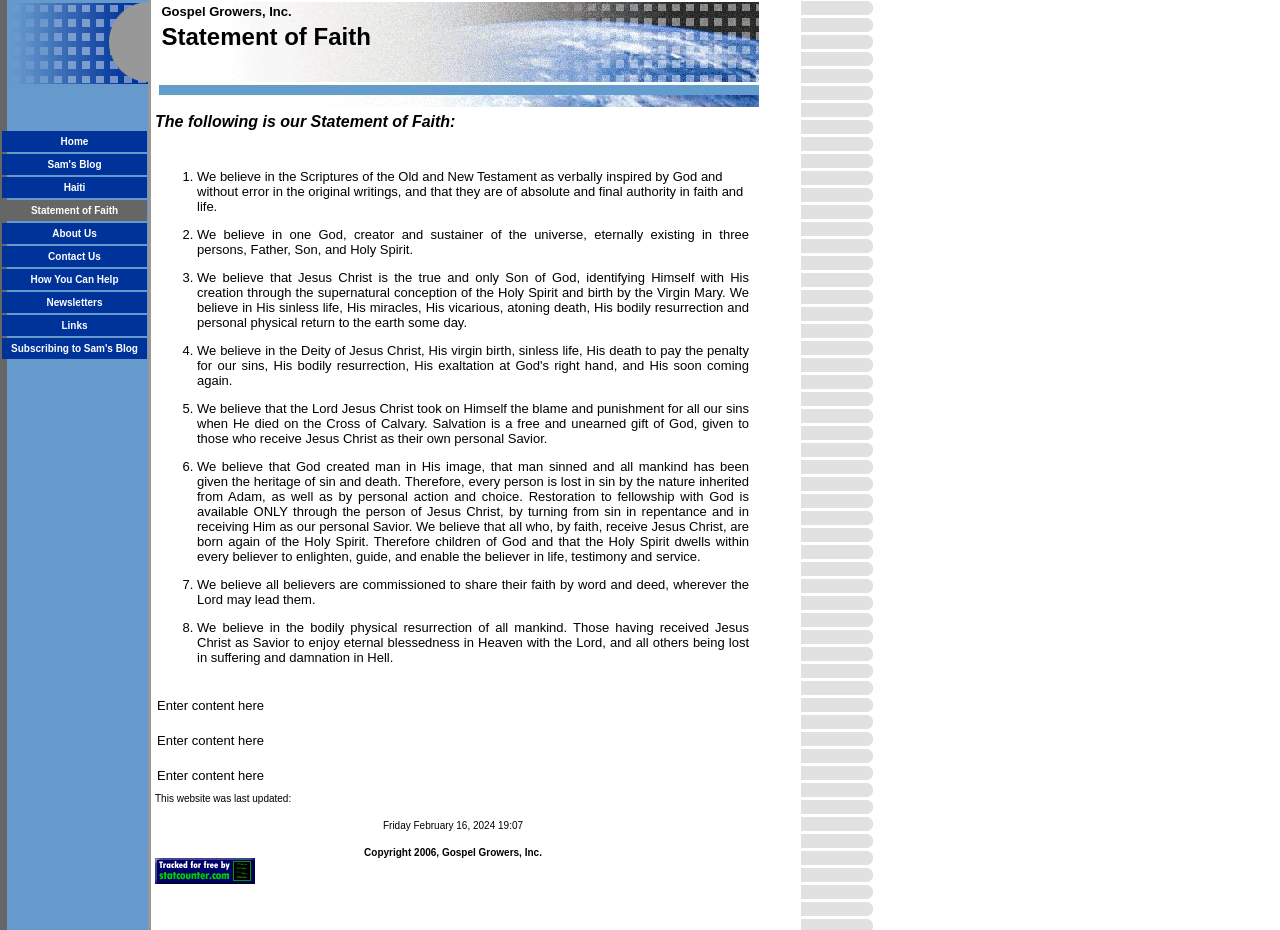Answer the question using only one word or a concise phrase: What is the consequence for those who do not receive Jesus Christ as their Savior?

Suffering and damnation in Hell